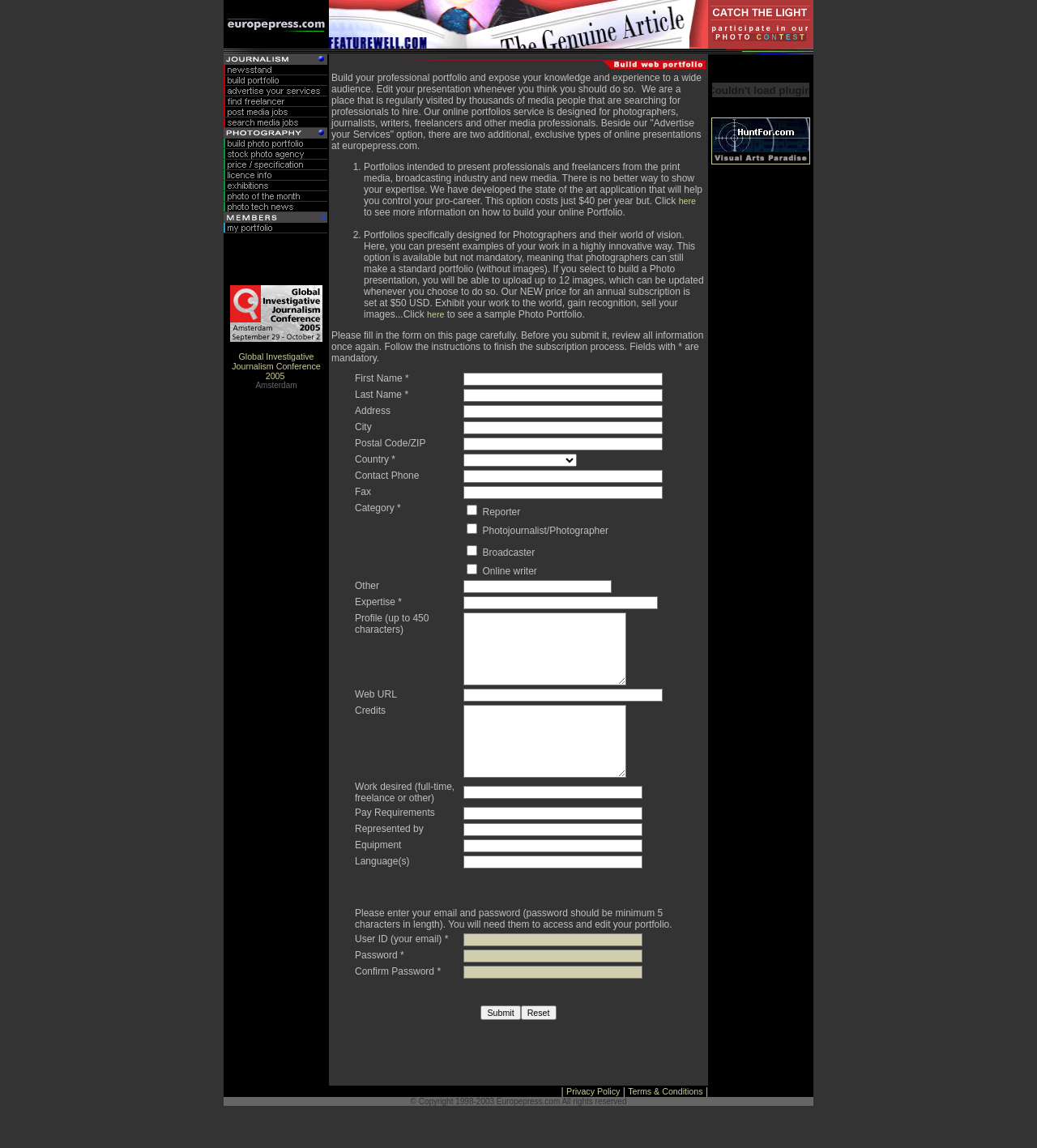Please determine the bounding box coordinates for the UI element described as: "Global Investigative Journalism Conference 2005".

[0.224, 0.306, 0.309, 0.332]